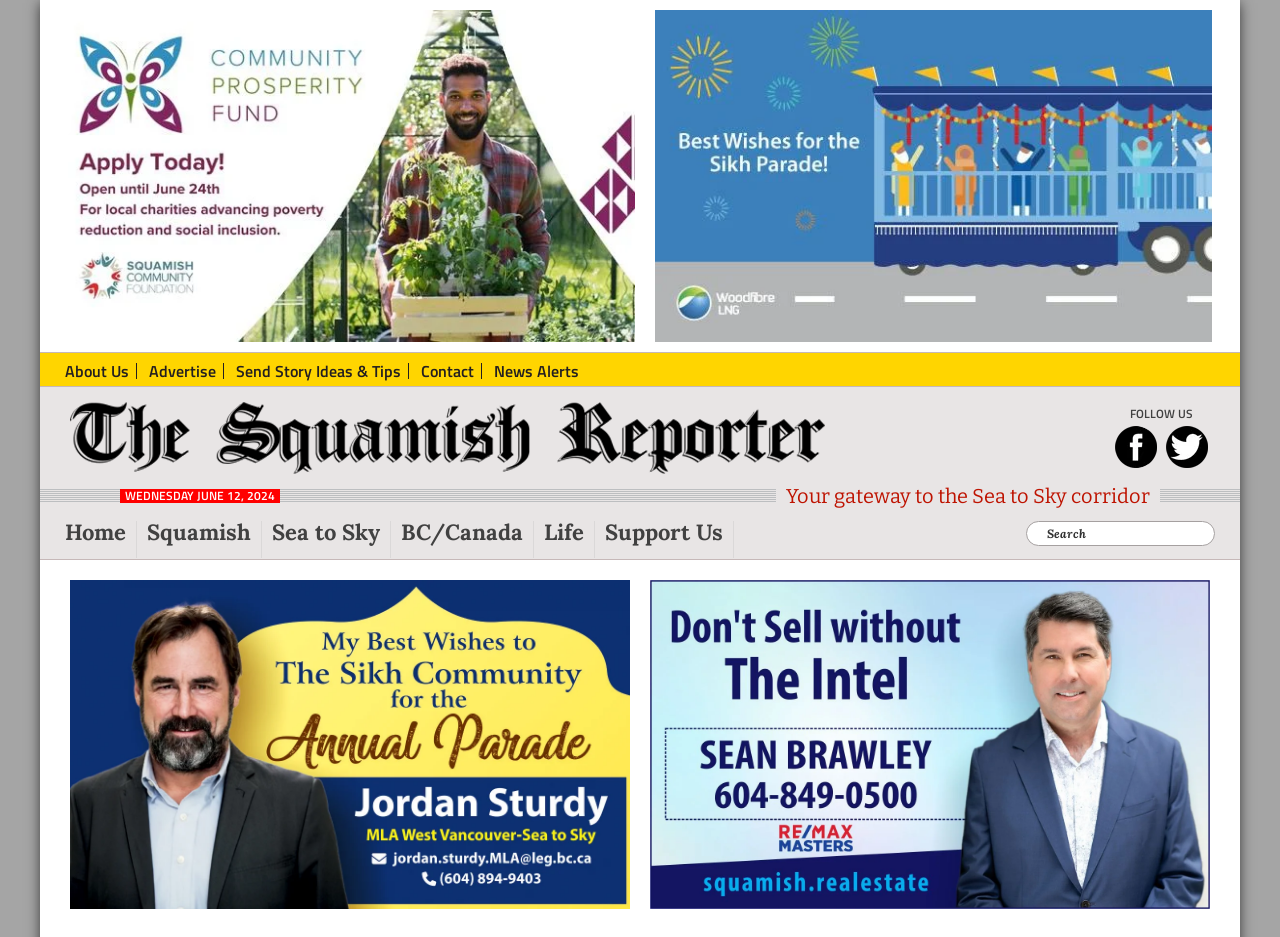Please find the bounding box coordinates of the element that you should click to achieve the following instruction: "Click on the 'About Us' link". The coordinates should be presented as four float numbers between 0 and 1: [left, top, right, bottom].

[0.051, 0.388, 0.107, 0.405]